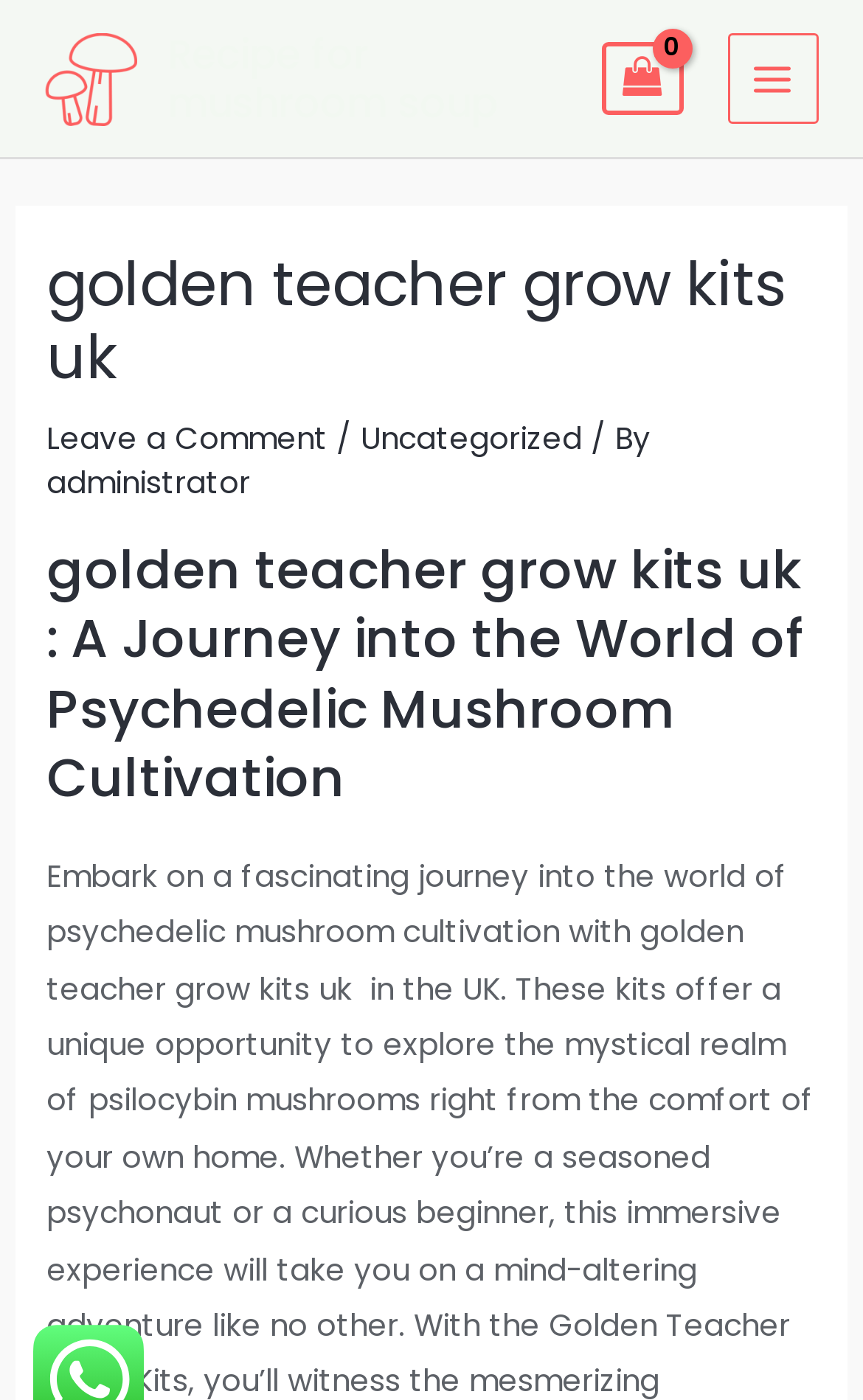What type of mushroom is the webpage about?
Could you answer the question with a detailed and thorough explanation?

The question can be answered by looking at the heading element with the text 'golden teacher grow kits uk' which indicates that the webpage is about golden teacher mushrooms.